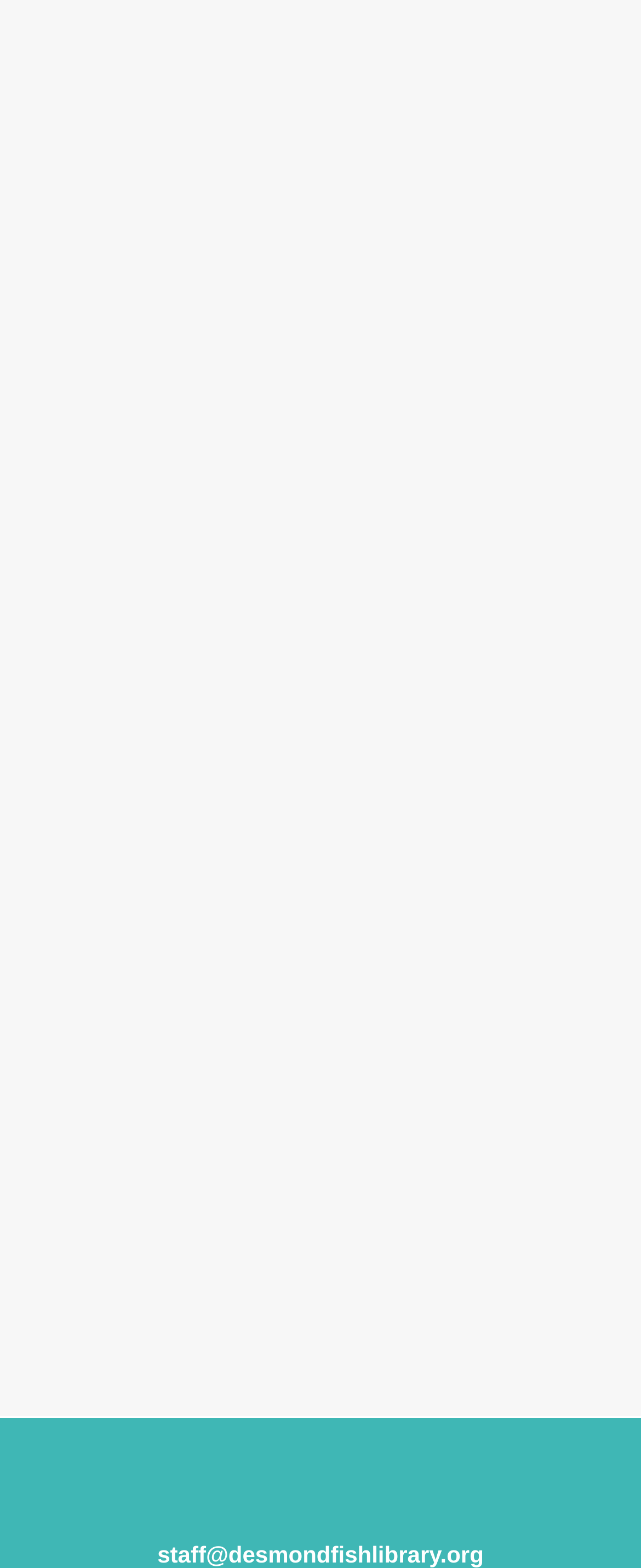Please specify the bounding box coordinates for the clickable region that will help you carry out the instruction: "View Video Library".

None